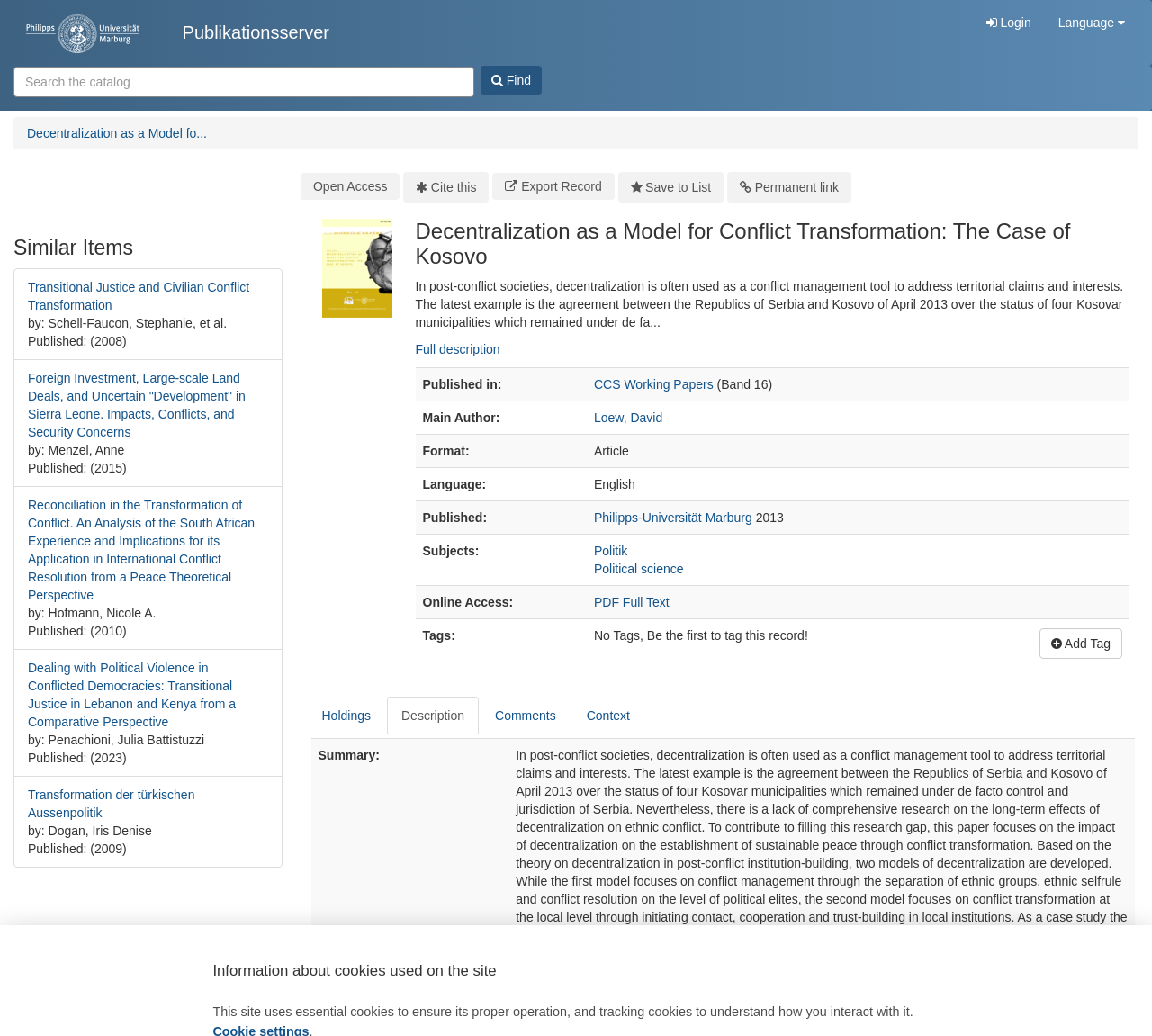Answer the question using only one word or a concise phrase: How many similar items are listed?

5